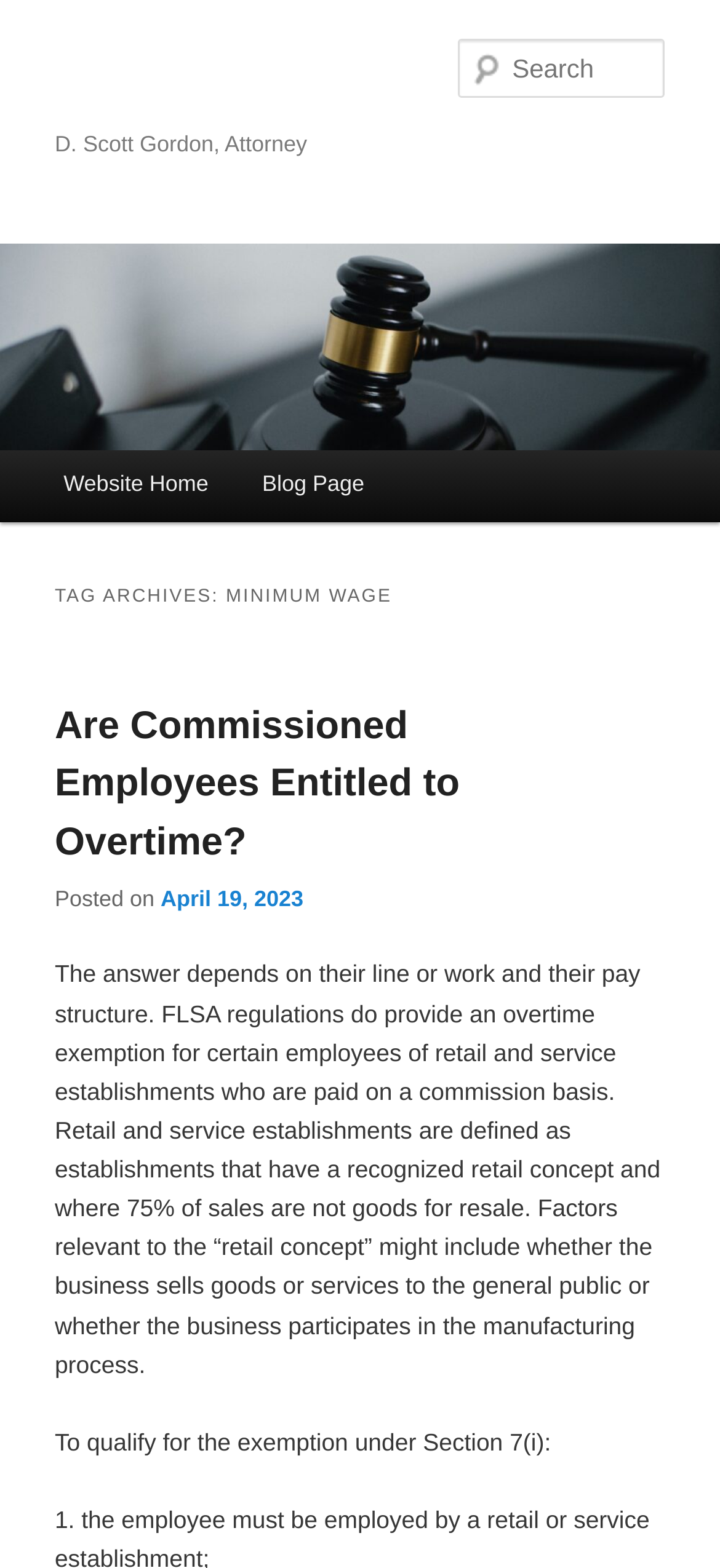Predict the bounding box coordinates of the area that should be clicked to accomplish the following instruction: "Search for something". The bounding box coordinates should consist of four float numbers between 0 and 1, i.e., [left, top, right, bottom].

[0.637, 0.025, 0.924, 0.063]